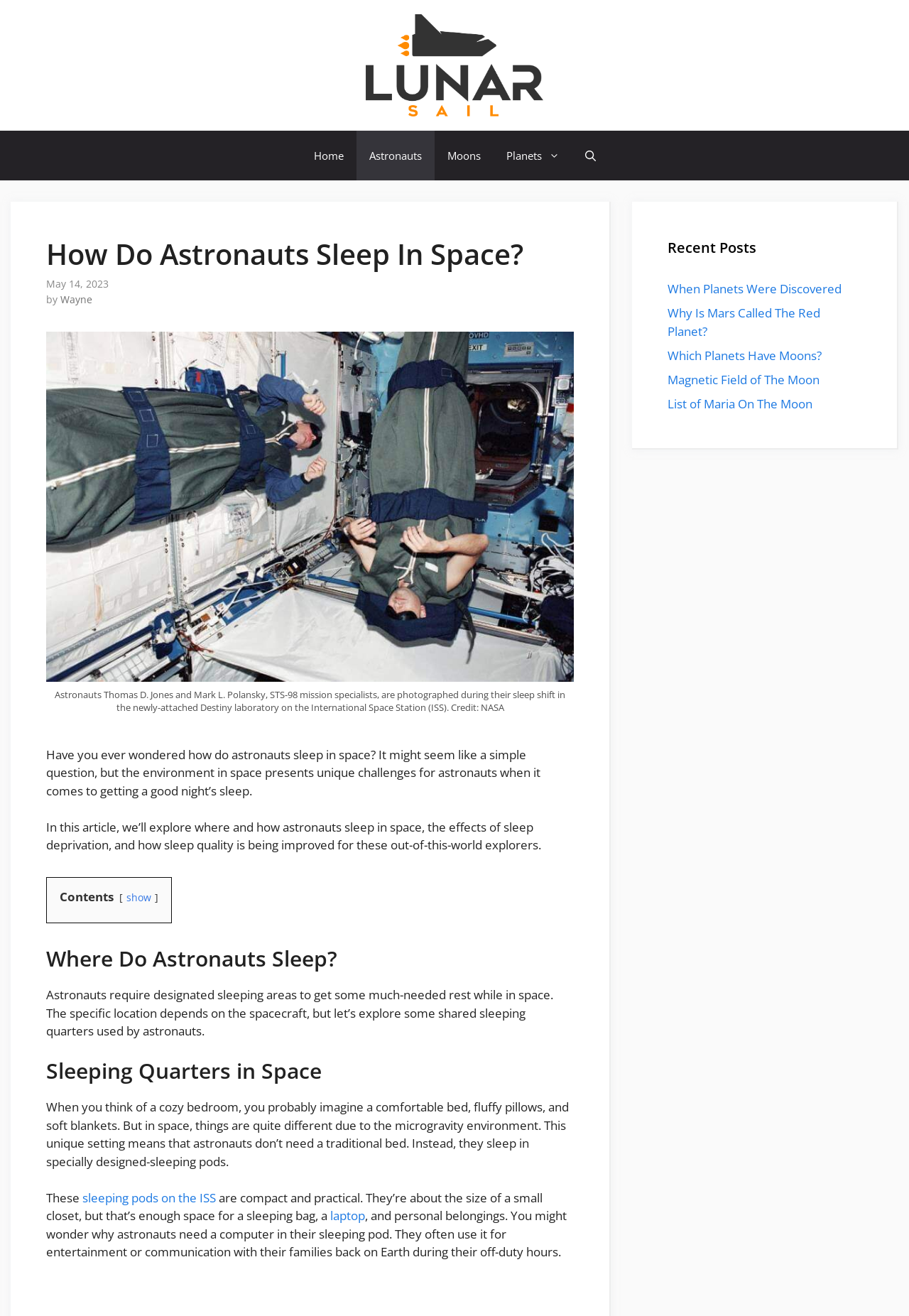Describe the webpage in detail, including text, images, and layout.

This webpage is about how astronauts sleep in space. At the top, there is a banner with the website's logo, "LunarSail.com", and a navigation menu with links to "Home", "Astronauts", "Moons", "Planets", and "Open Search Bar". Below the navigation menu, there is a heading that reads "How Do Astronauts Sleep In Space?" with a timestamp "May 14, 2023" and an author's name "Wayne". 

To the right of the heading, there is a large image related to astronauts sleeping in space. Below the image, there is a block of text that introduces the topic of astronauts' sleep in space, explaining the challenges they face and the purpose of the article. 

The article is divided into sections, including "Where Do Astronauts Sleep?" and "Sleeping Quarters in Space". In these sections, there are paragraphs of text that describe the sleeping arrangements for astronauts in space, including the use of specially designed sleeping pods on the International Space Station. There are also links to related topics, such as "sleeping pods on the ISS" and "laptop". 

On the right side of the page, there is a complementary section with a heading "Recent Posts" that lists several links to other articles on the website, including "When Planets Were Discovered", "Why Is Mars Called The Red Planet?", and others.